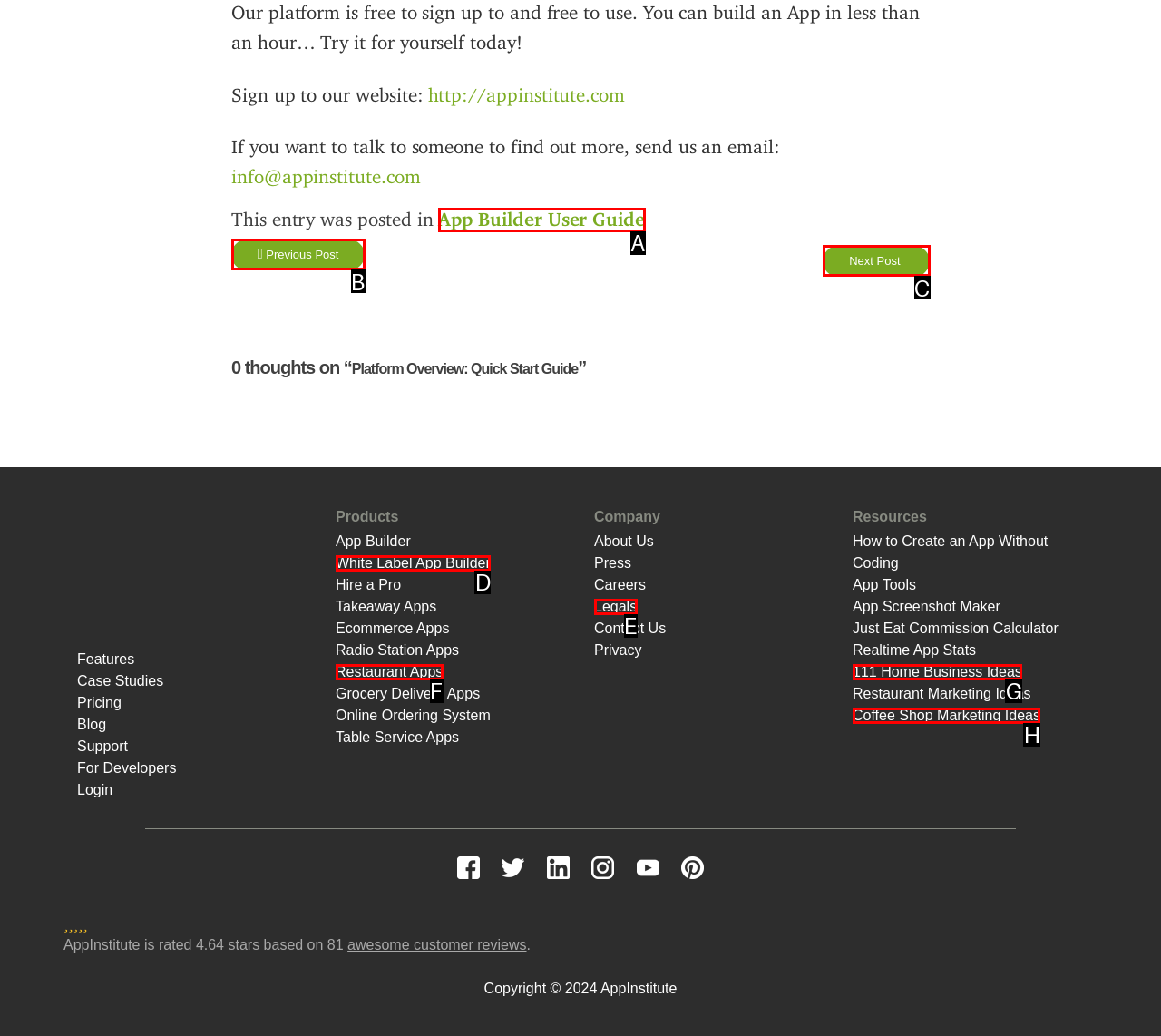Look at the description: Safes for Sales
Determine the letter of the matching UI element from the given choices.

None